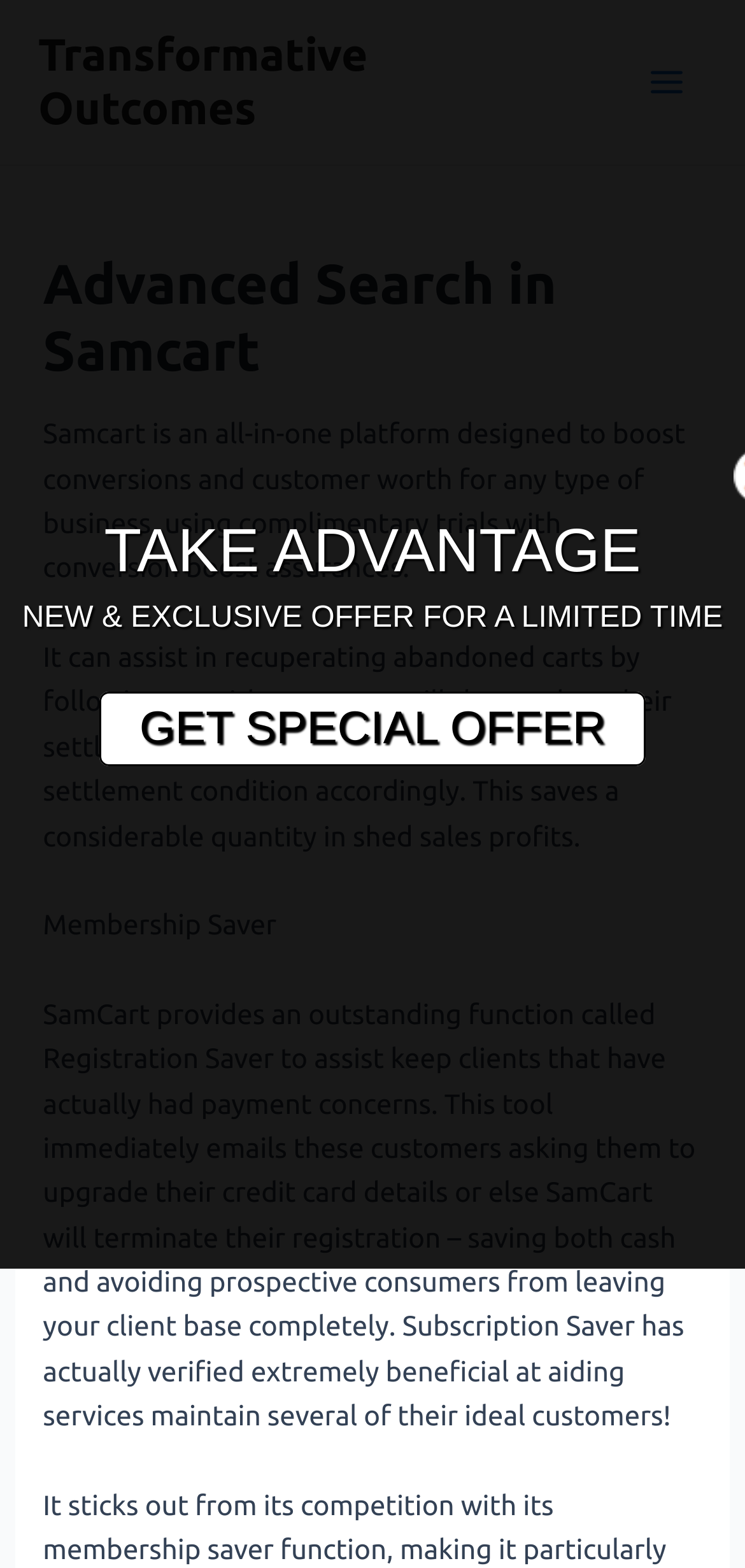Determine the bounding box coordinates of the UI element described by: "GET SPECIAL OFFER".

[0.133, 0.441, 0.867, 0.488]